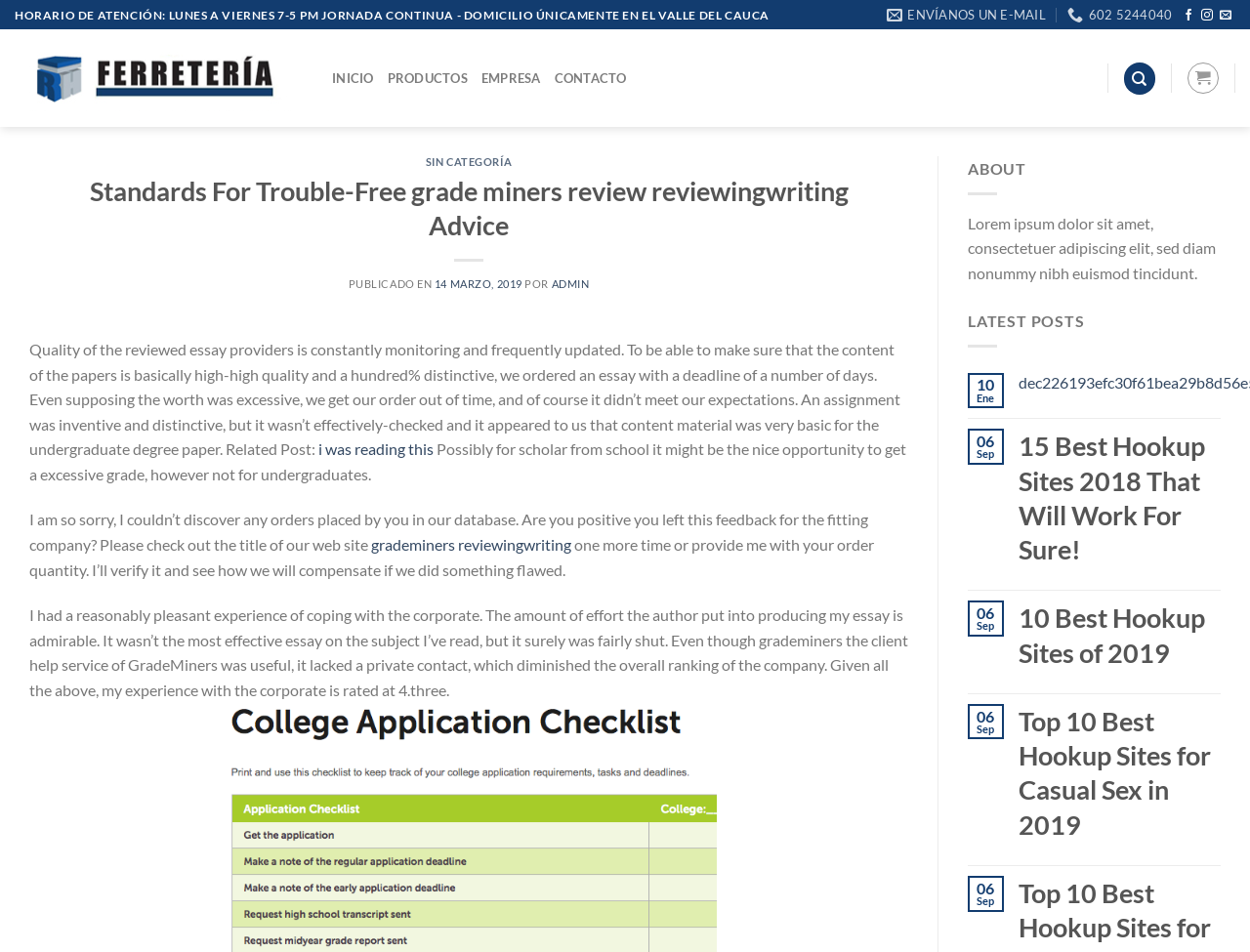What is the topic of the latest posts?
Provide an in-depth and detailed answer to the question.

I found the topic of the latest posts by looking at the link elements with the content '15 Best Hookup Sites 2018 That Will Work For Sure!', '10 Best Hookup Sites of 2019', and 'Top 10 Best Hookup Sites for Casual Sex in 2019' inside the webpage.